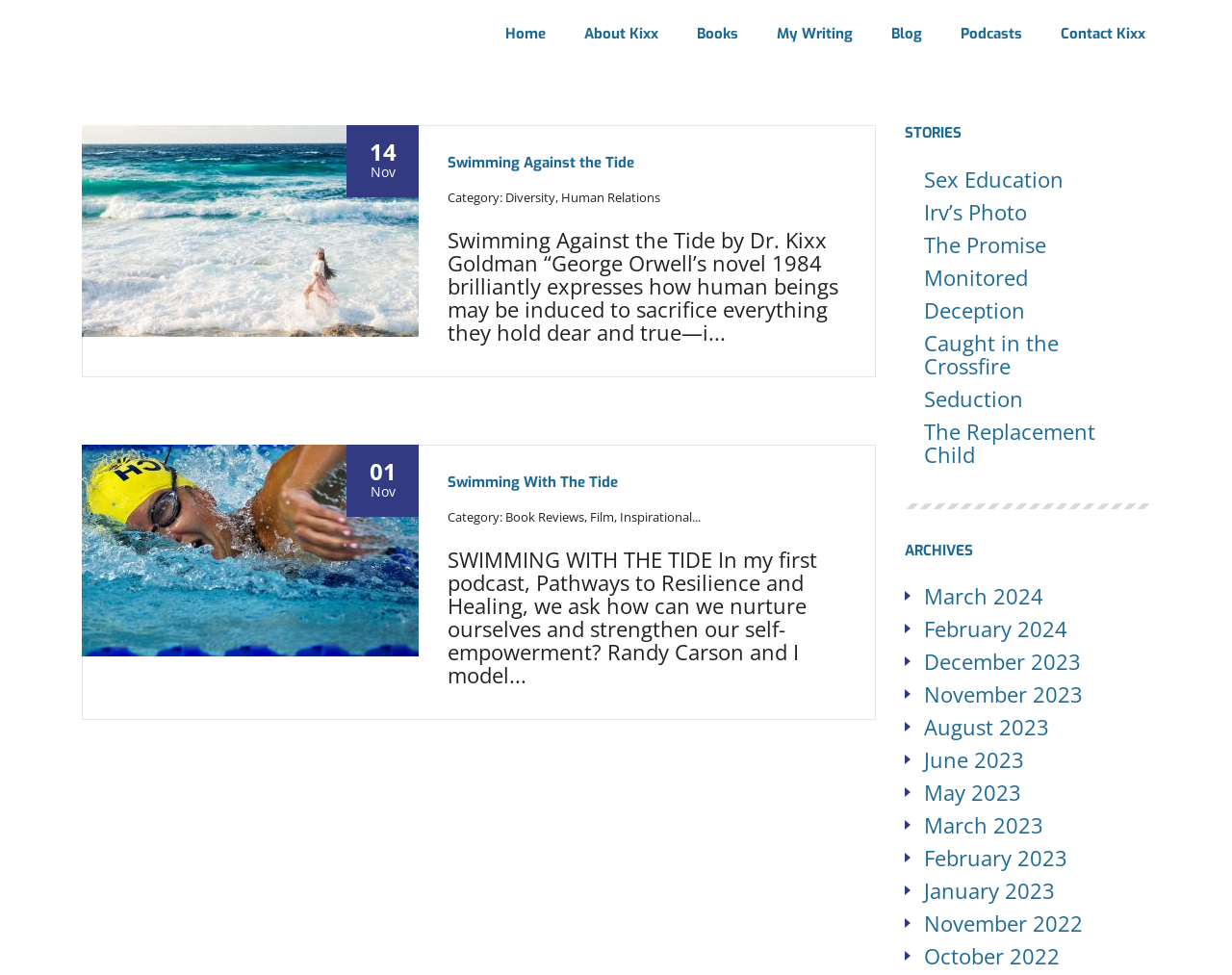What is the name of the author of the posts on this webpage?
Look at the webpage screenshot and answer the question with a detailed explanation.

I found the root element 'November 2021 - Dr. Kixx Goldman' which indicates the author's name, and also found the text 'by Dr. Kixx Goldman' in the post 'Swimming Against the Tide'.